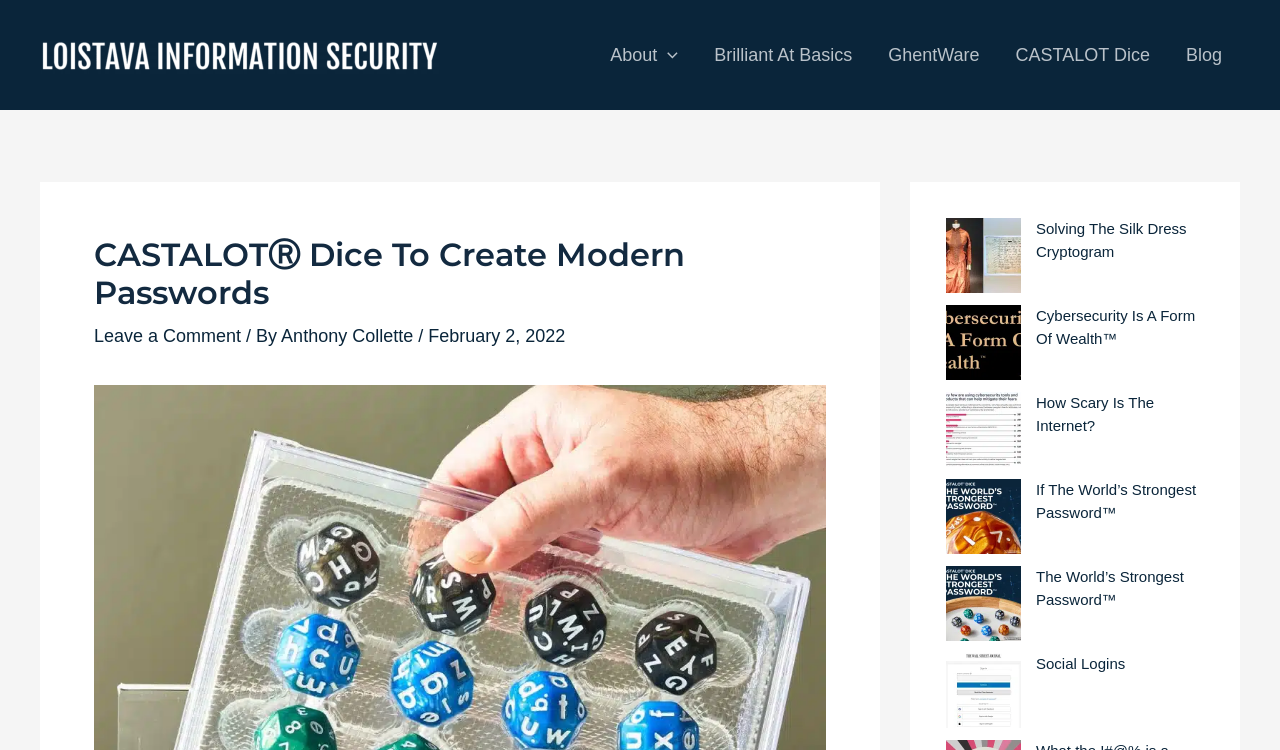Given the element description "The World’s Strongest Password™", identify the bounding box of the corresponding UI element.

[0.809, 0.757, 0.925, 0.81]